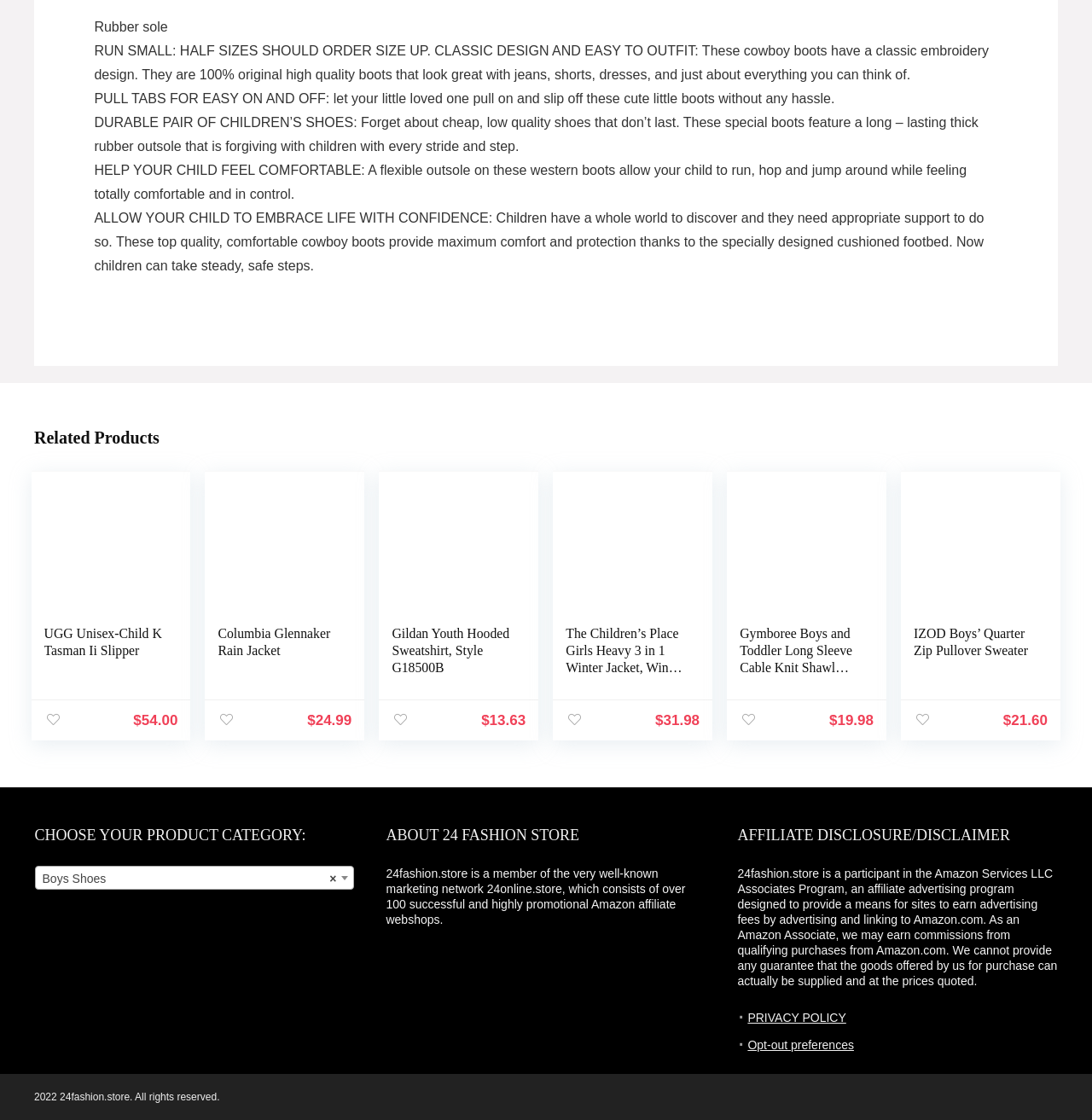Bounding box coordinates should be in the format (top-left x, top-left y, bottom-right x, bottom-right y) and all values should be floating point numbers between 0 and 1. Determine the bounding box coordinate for the UI element described as: Opt-out preferences

[0.685, 0.927, 0.782, 0.939]